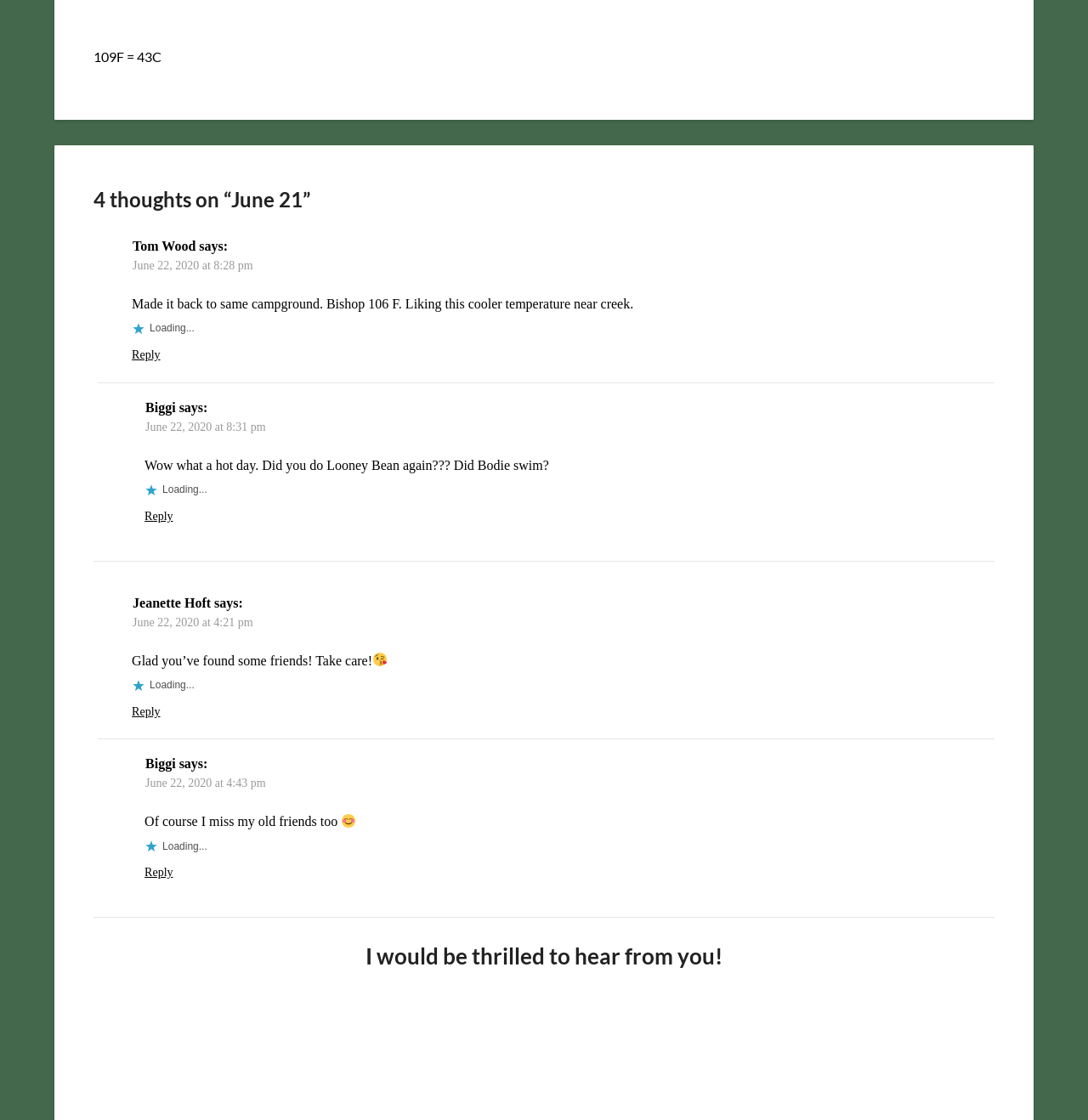Determine the coordinates of the bounding box for the clickable area needed to execute this instruction: "Reply to Tom Wood".

[0.121, 0.311, 0.147, 0.323]